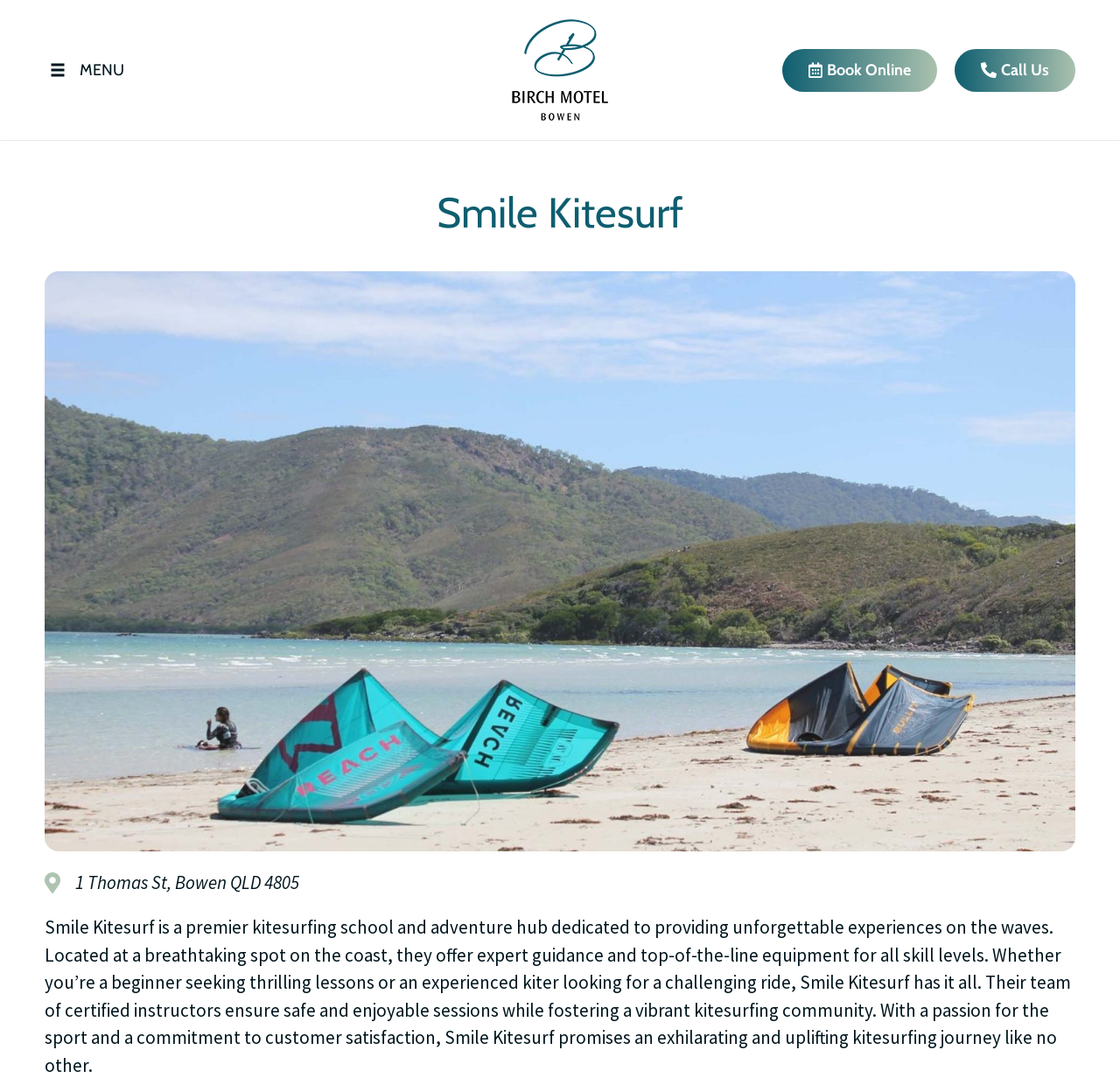What type of equipment does Smile Kitesurf offer?
Please provide a detailed and comprehensive answer to the question.

I found this information by reading the static text element that describes Smile Kitesurf, which states that it offers 'top-of-the-line equipment' for kitesurfing.